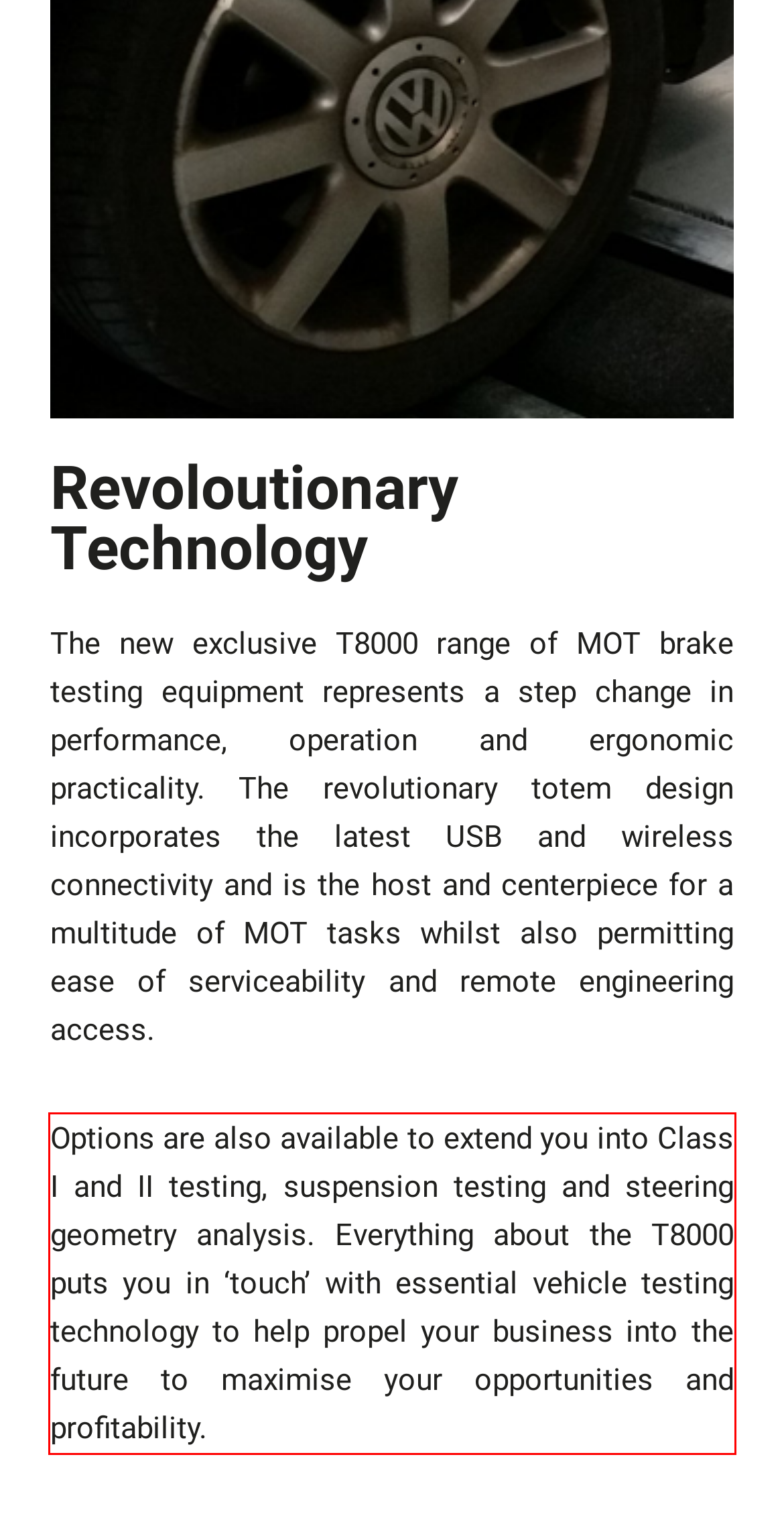Please identify the text within the red rectangular bounding box in the provided webpage screenshot.

Options are also available to extend you into Class I and II testing, suspension testing and steering geometry analysis. Everything about the T8000 puts you in ‘touch’ with essential vehicle testing technology to help propel your business into the future to maximise your opportunities and profitability.